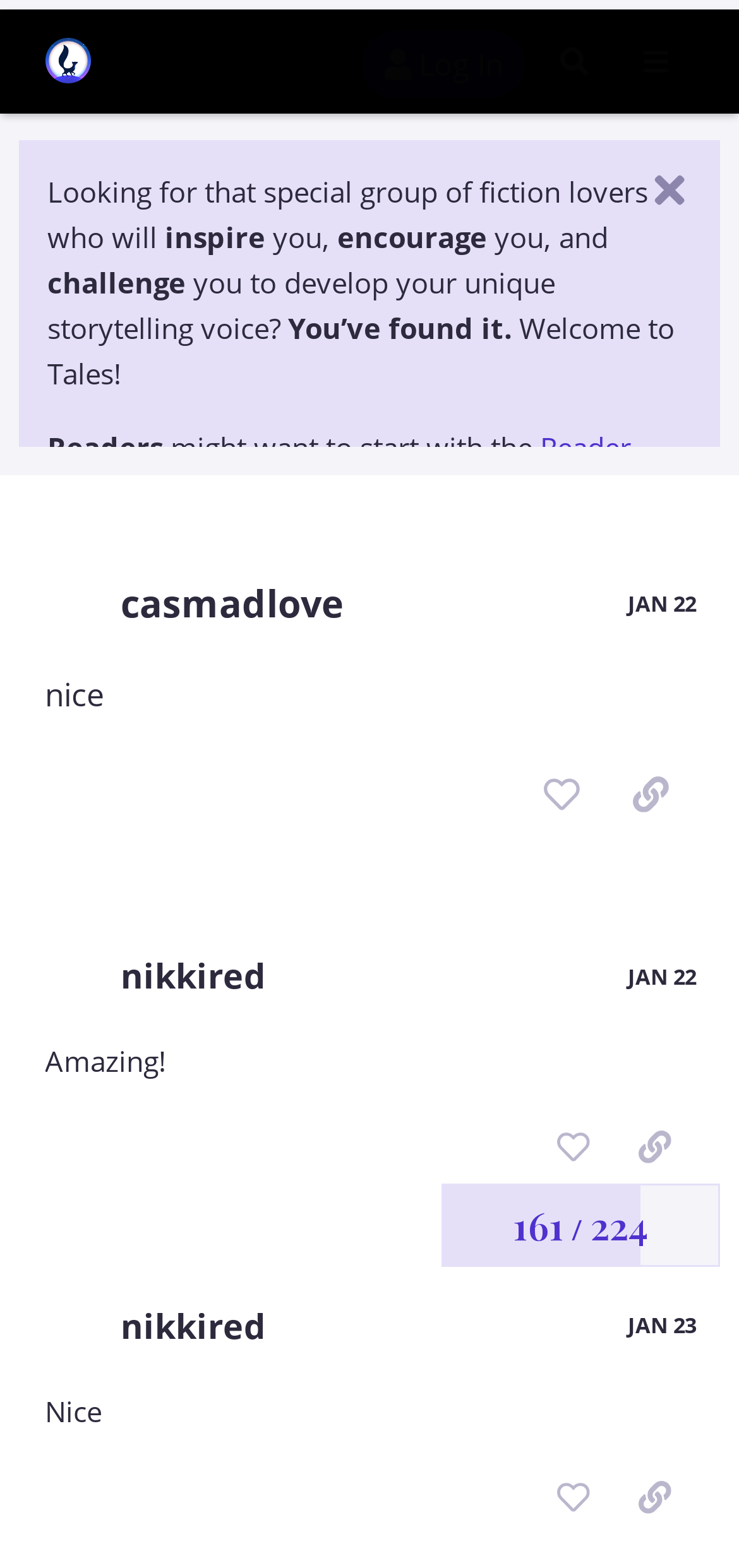Given the webpage screenshot, identify the bounding box of the UI element that matches this description: "maria12301".

[0.163, 0.12, 0.429, 0.175]